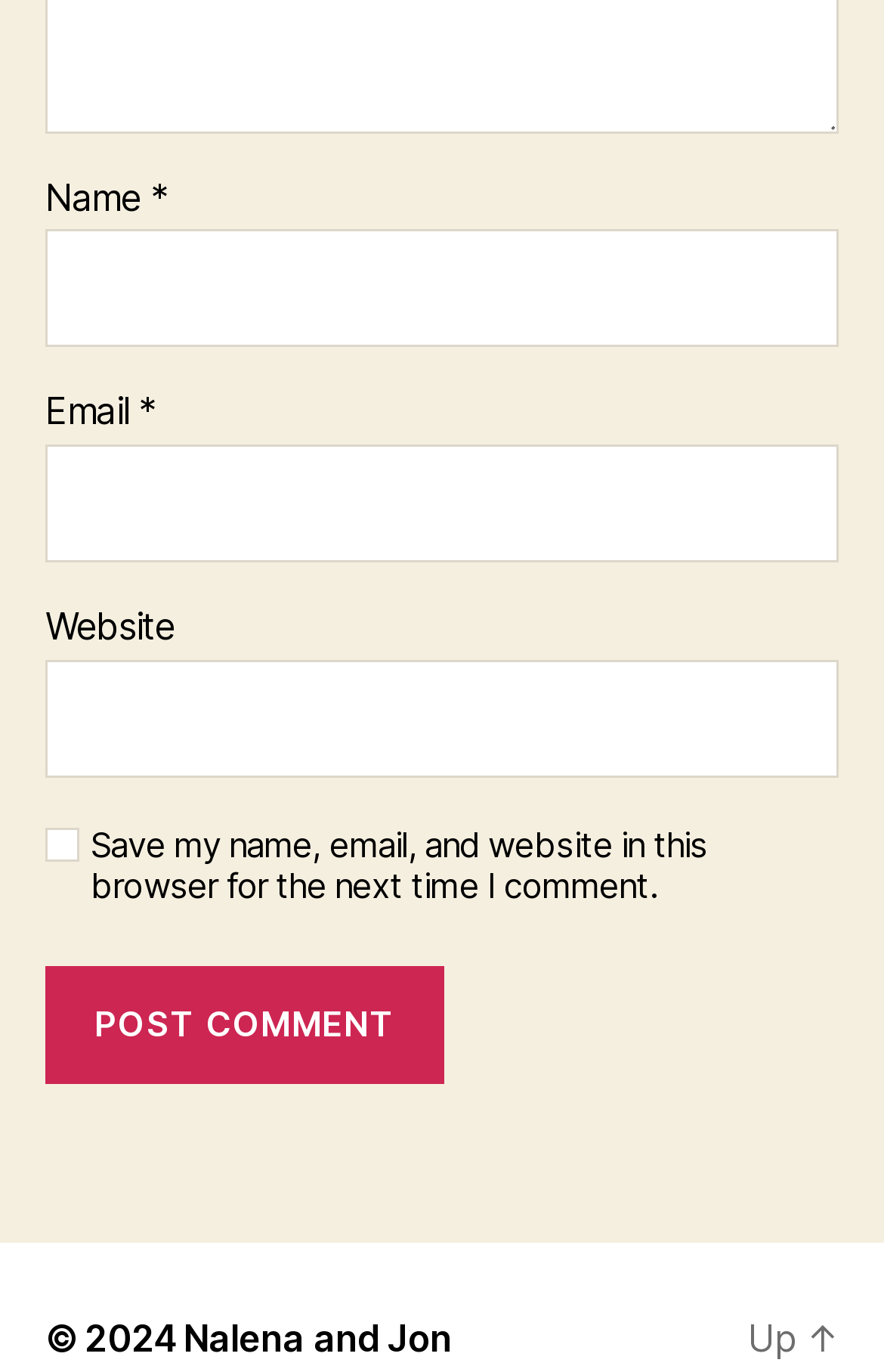Predict the bounding box of the UI element based on the description: "parent_node: Name * name="author"". The coordinates should be four float numbers between 0 and 1, formatted as [left, top, right, bottom].

[0.051, 0.168, 0.949, 0.254]